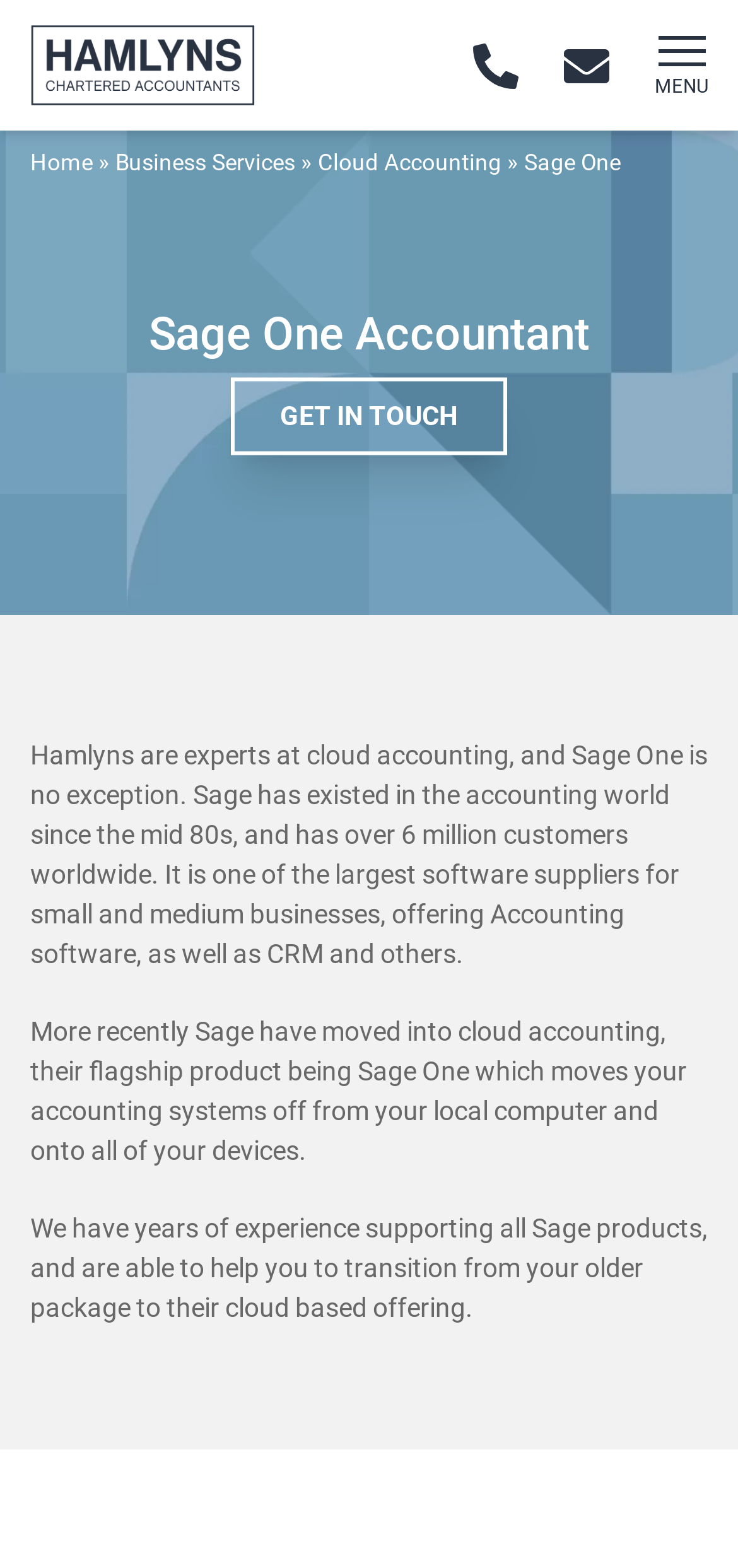Use a single word or phrase to answer the following:
What is the name of the cloud accounting software?

Sage One